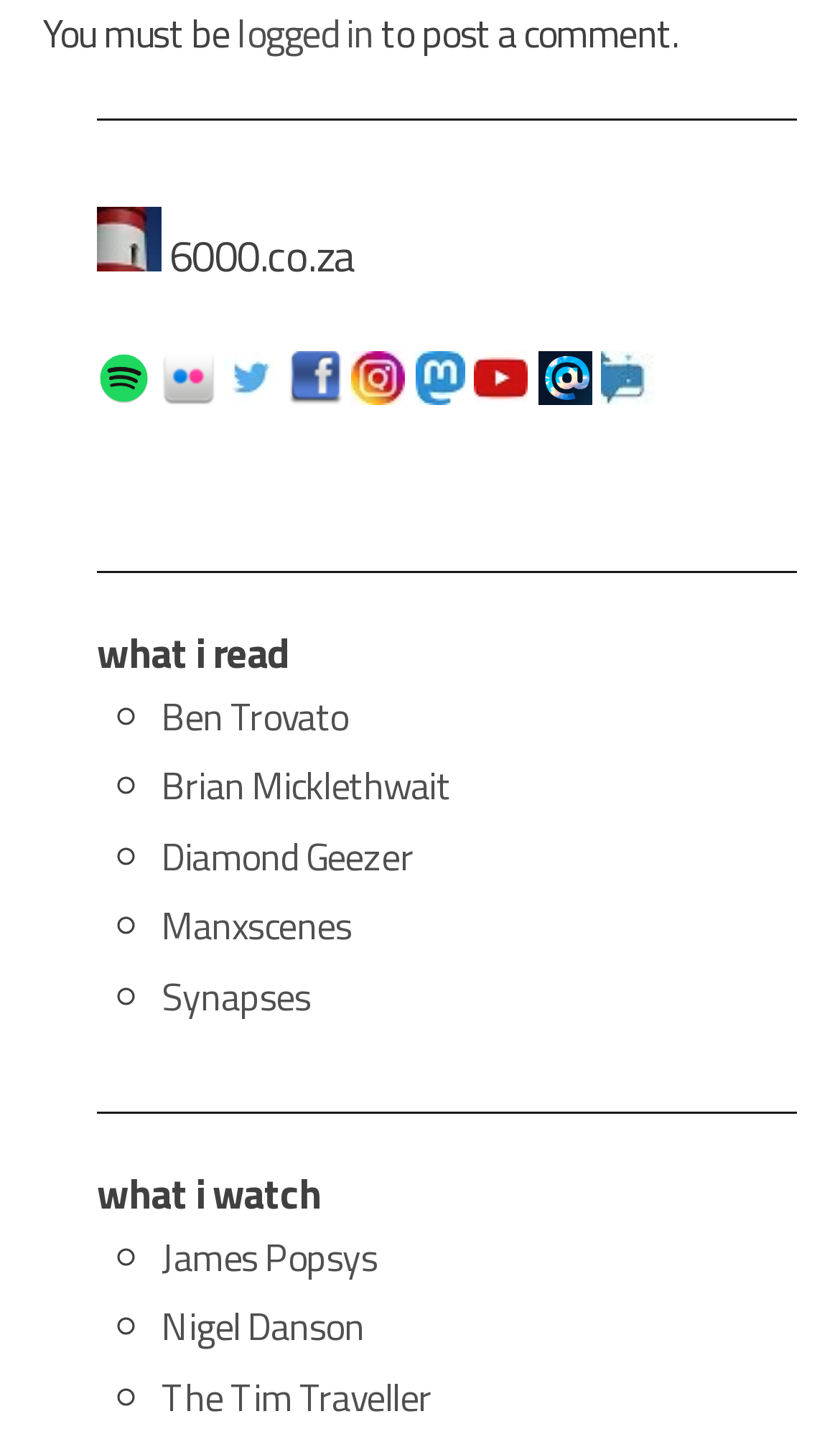How many social media links are present?
Please answer the question with as much detail and depth as you can.

The webpage has links to Spotify, Flickr, and five other social media platforms, which are not explicitly named. Each of these links has an associated image.